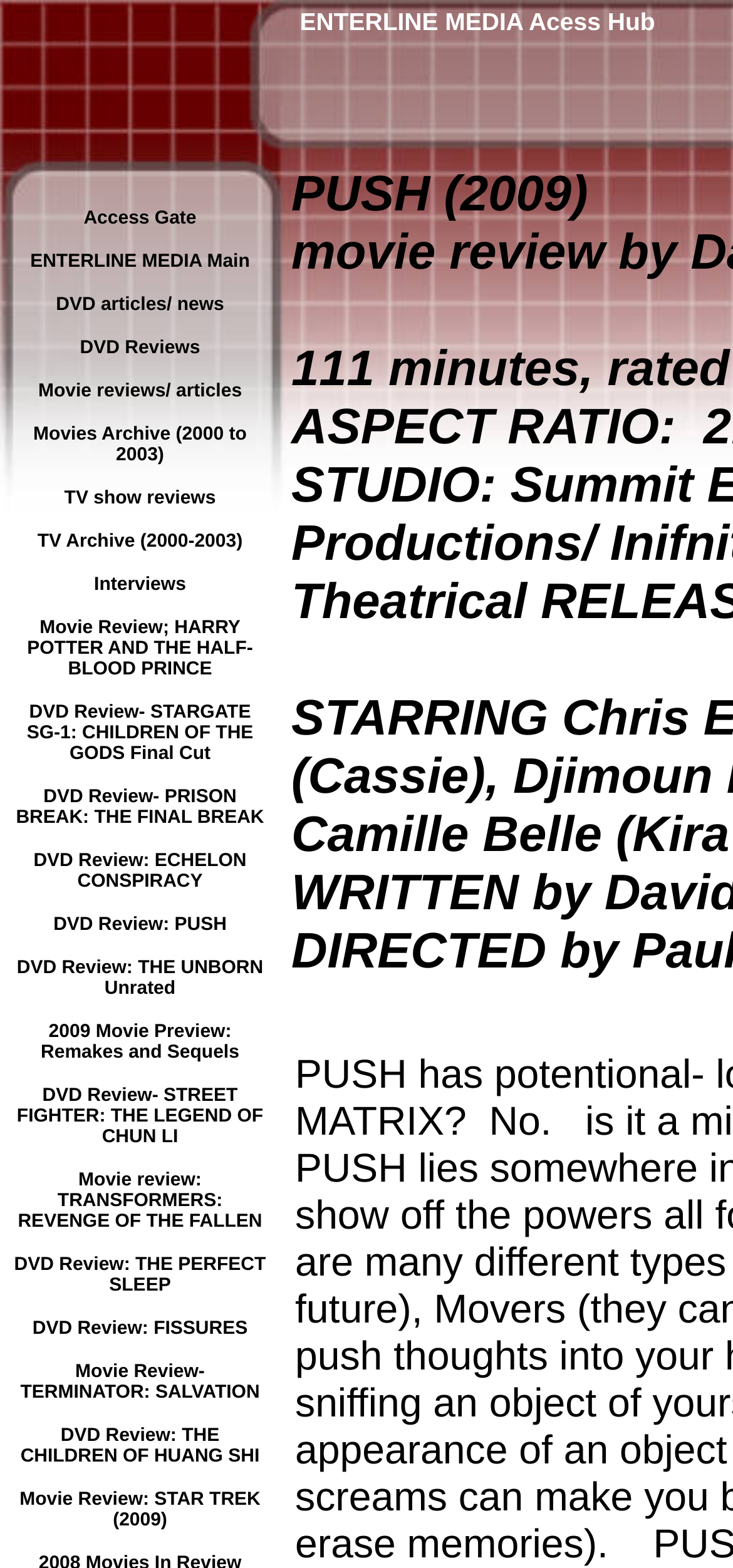What is the category of the link 'DVD articles/ news'?
Answer with a single word or phrase by referring to the visual content.

DVD